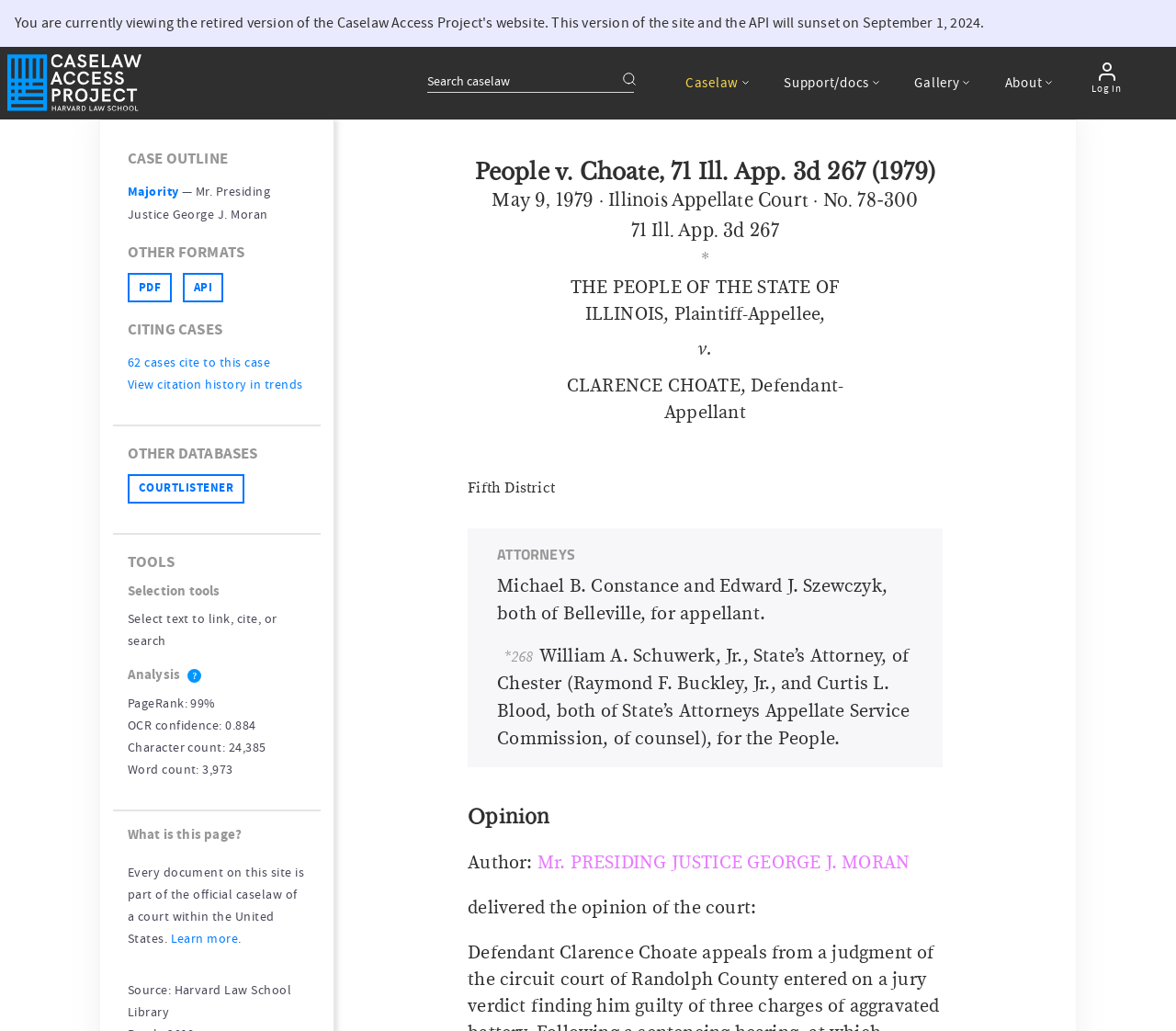What is the source of the document?
Provide a comprehensive and detailed answer to the question.

I found the answer by looking at the text 'Source: Harvard Law School Library' which is located at the bottom of the webpage, indicating that the document is sourced from Harvard Law School Library.